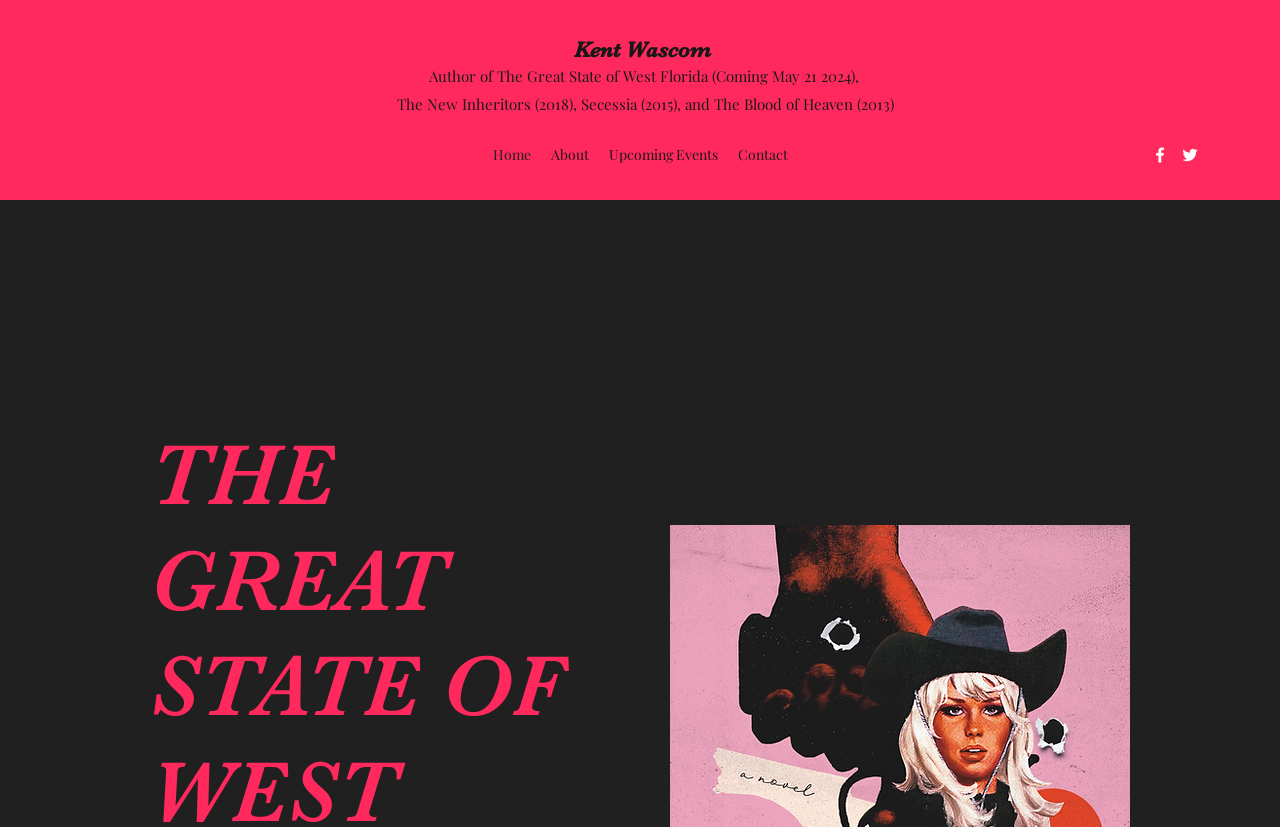What social media platforms are available?
Please look at the screenshot and answer in one word or a short phrase.

Facebook, Twitter